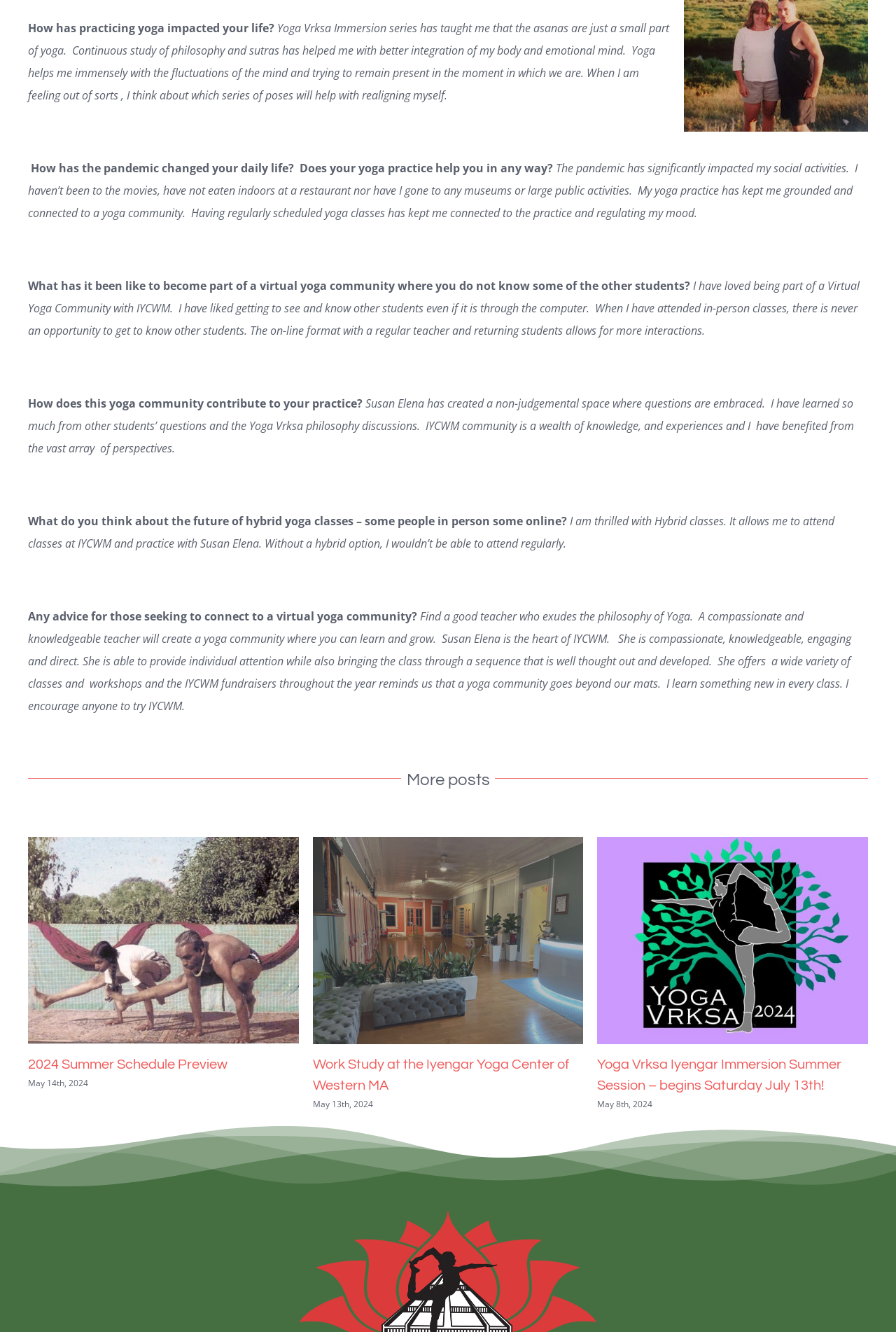What is the topic of the yoga community?
Using the image as a reference, answer with just one word or a short phrase.

Yoga practice